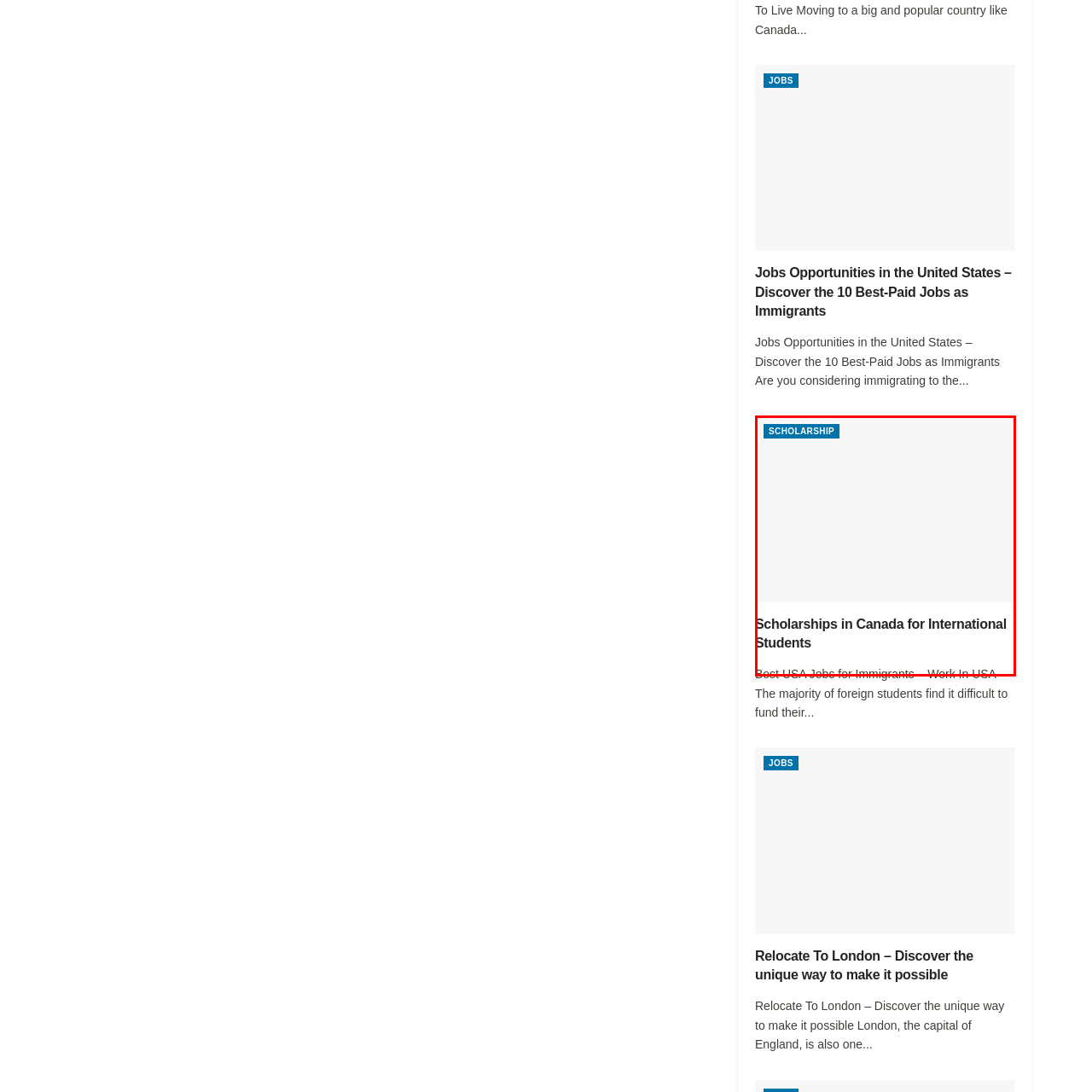Generate a detailed caption for the image that is outlined by the red border.

This image features the heading "Scholarships in Canada for International Students," capturing the essential nature of the content it represents. The bold title suggests a focus on financial opportunities available for international students seeking to study in Canada. Below the heading, a brief description reads, "Best USA Jobs for Immigrants – Work In USA," implying a connection between educational pursuits in Canada and subsequent workforce opportunities in the United States. Accompanying the text is a prominent button labeled "SCHOLARSHIP," indicating actionable information related to scholarships. The layout emphasizes accessibility and guidance for prospective international students looking for financial aid options.